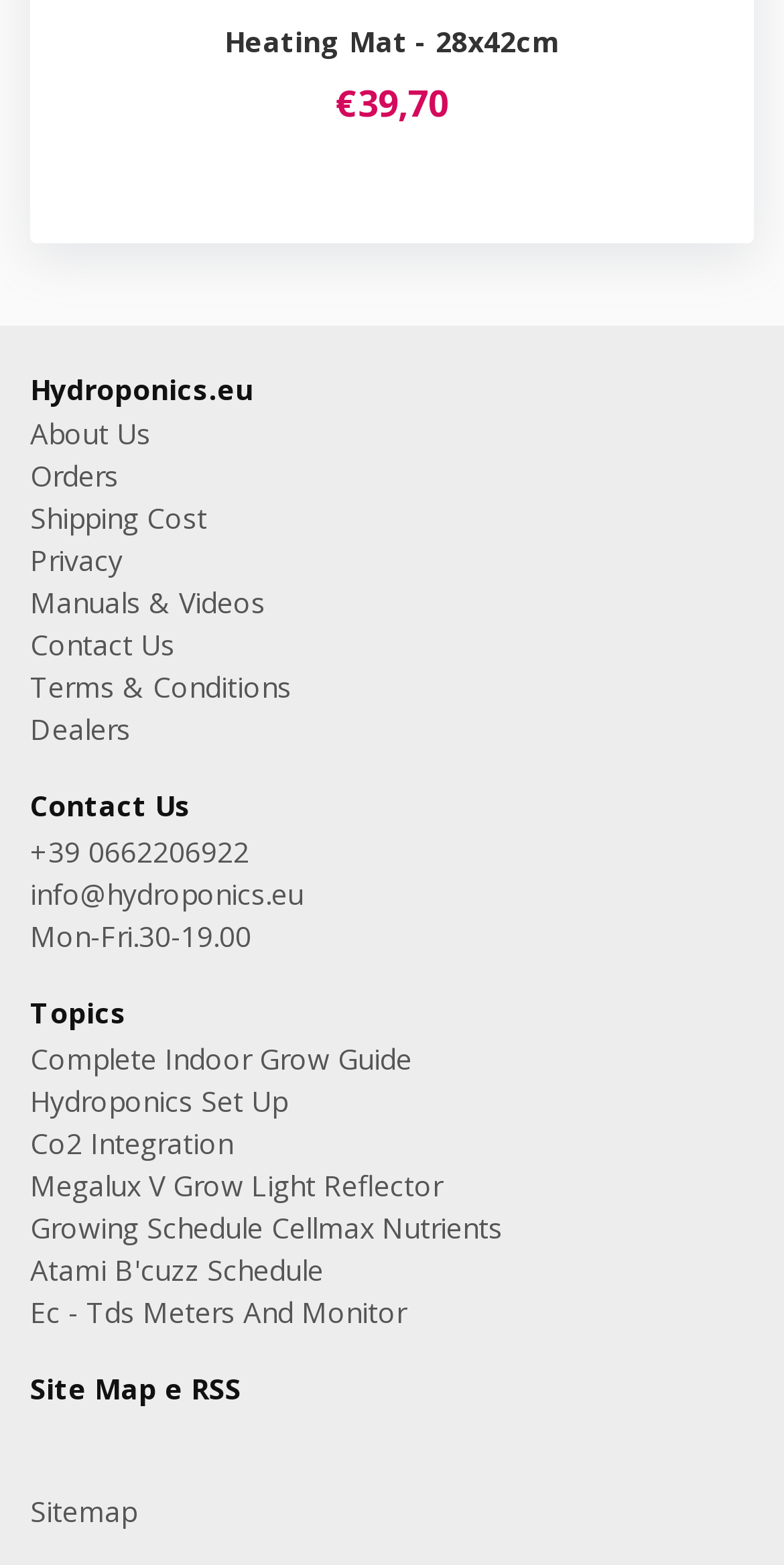Find the coordinates for the bounding box of the element with this description: "Contact Us".

[0.038, 0.4, 0.223, 0.424]